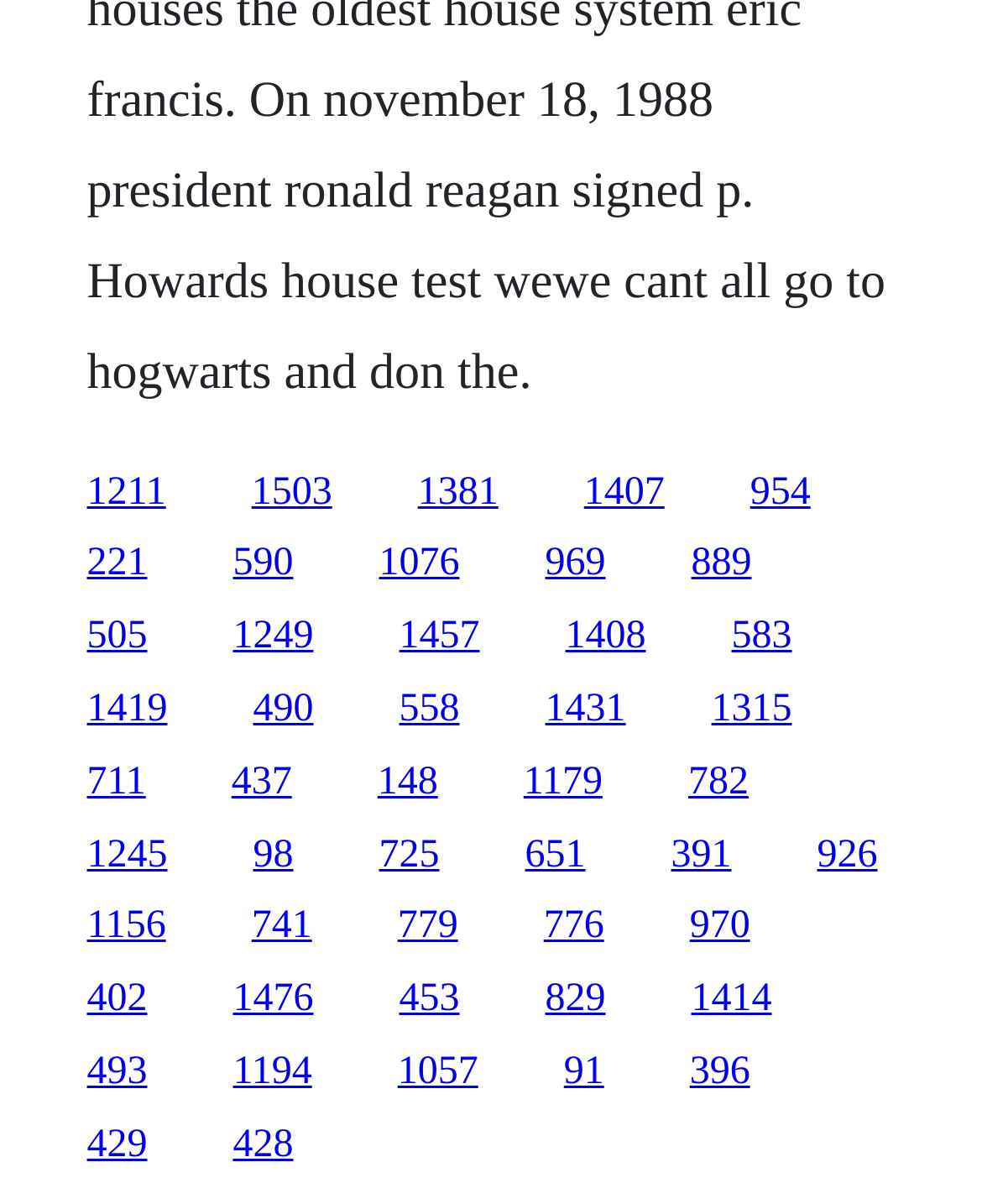Find the bounding box coordinates of the clickable region needed to perform the following instruction: "go to the fifth link". The coordinates should be provided as four float numbers between 0 and 1, i.e., [left, top, right, bottom].

[0.764, 0.39, 0.825, 0.426]